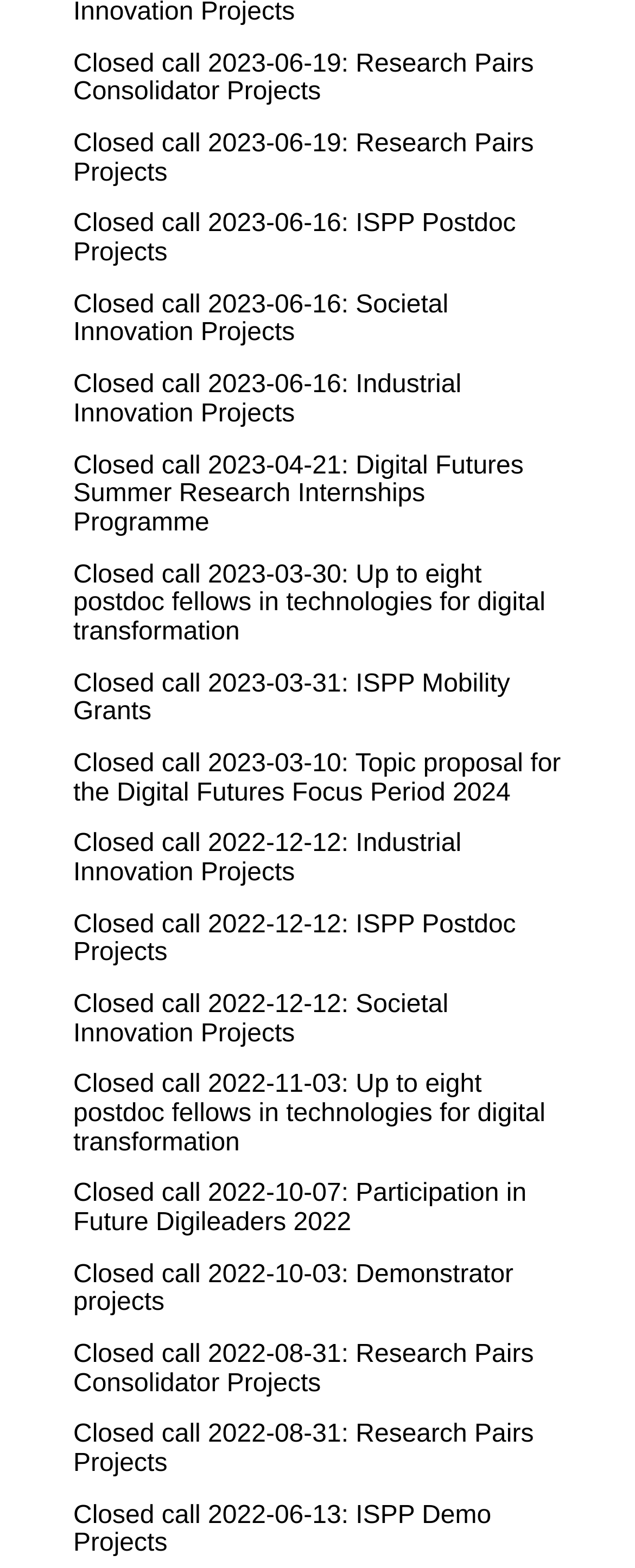Identify the bounding box of the UI element described as follows: "Closed call 2022-10-03: Demonstrator projects". Provide the coordinates as four float numbers in the range of 0 to 1 [left, top, right, bottom].

[0.115, 0.804, 0.809, 0.84]